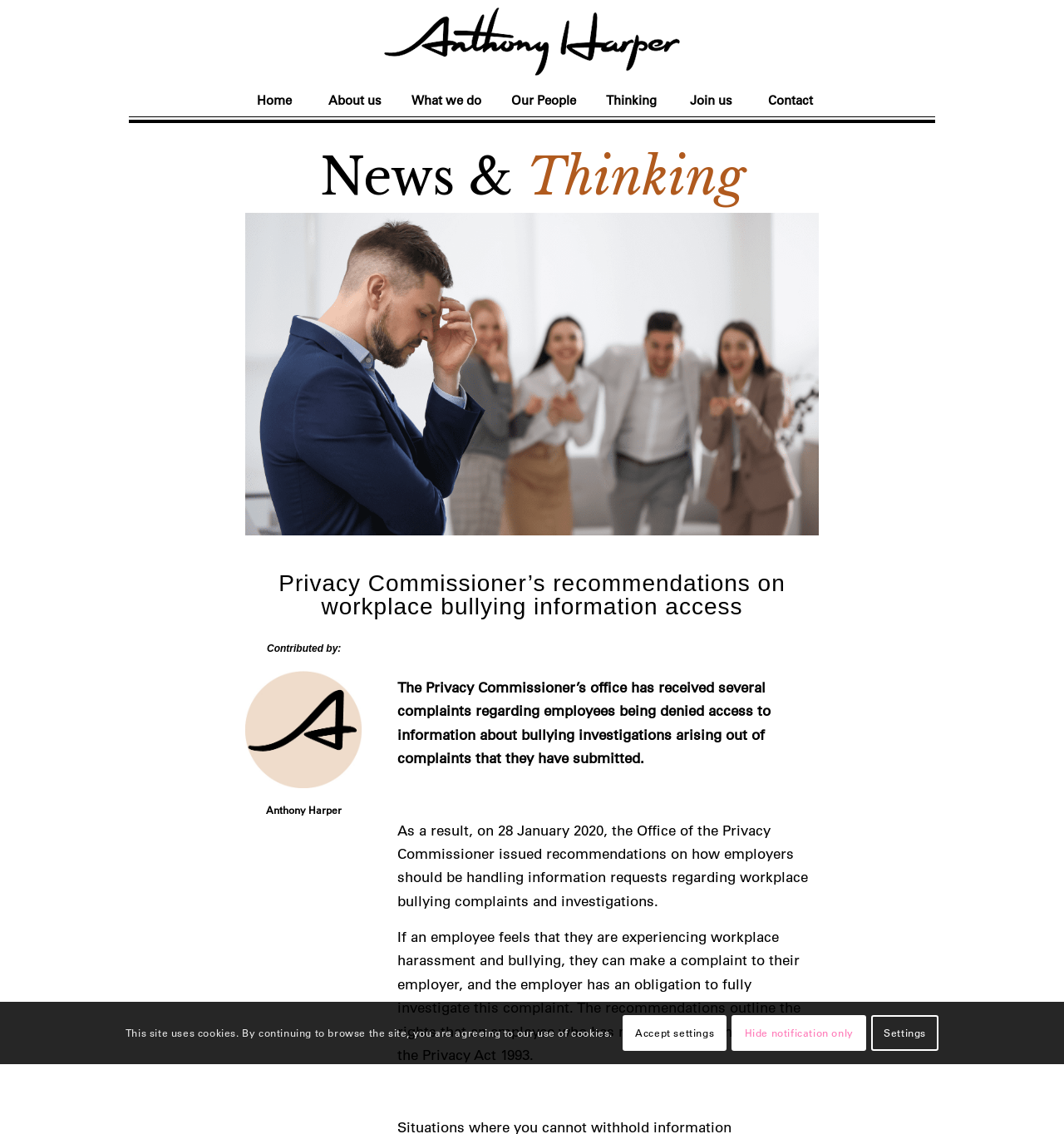Identify the coordinates of the bounding box for the element described below: "Hide notification only". Return the coordinates as four float numbers between 0 and 1: [left, top, right, bottom].

[0.688, 0.895, 0.814, 0.926]